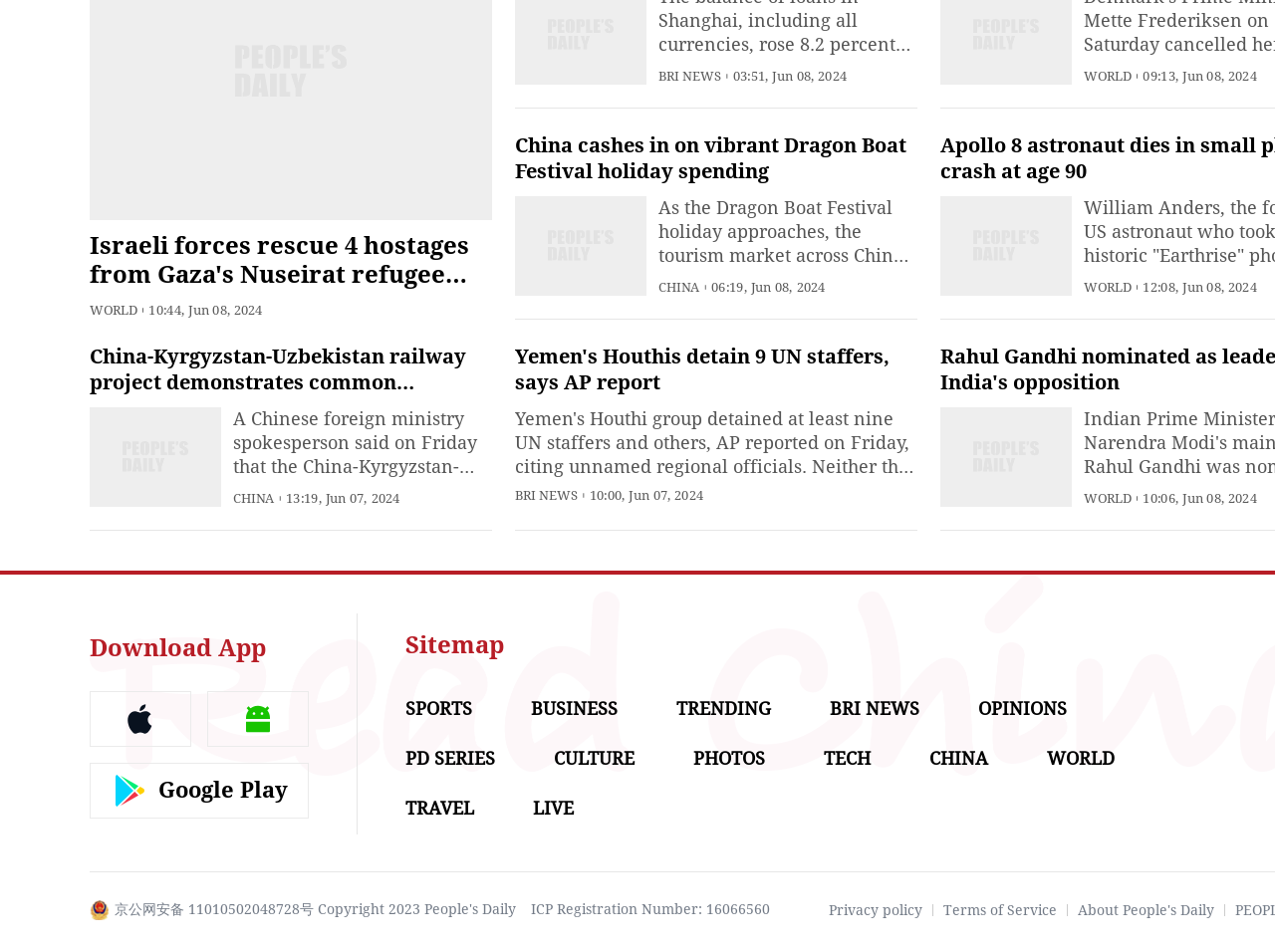Using the information in the image, give a comprehensive answer to the question: 
What is the theme of the news articles?

The theme of the news articles can be determined by reading the headlines and summaries of the articles, which all seem to be related to news about China and the world.